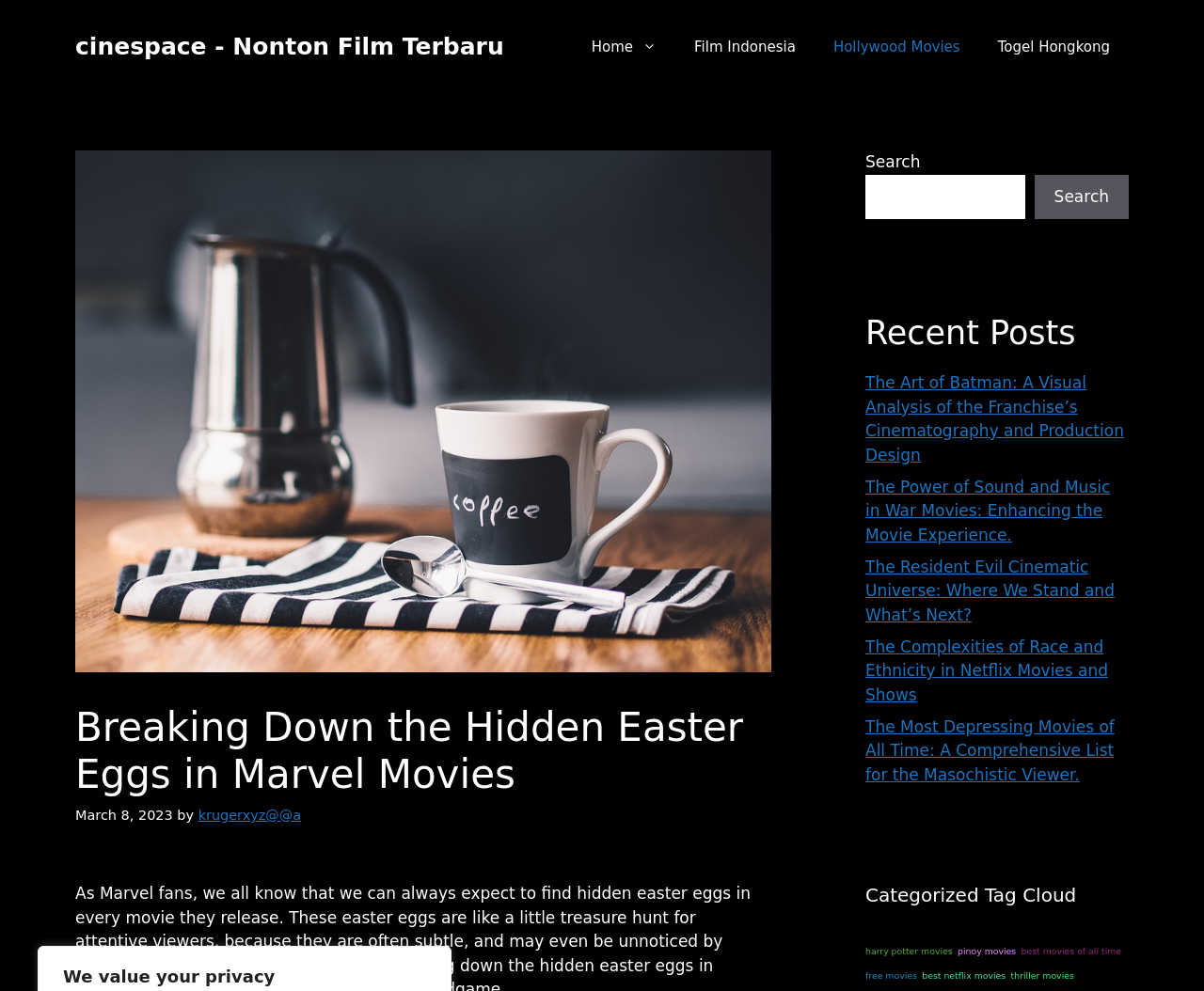Offer an in-depth caption of the entire webpage.

This webpage is about a blog post discussing hidden Easter eggs in Marvel movies. At the top, there is a banner with a link to the website "cinespace - Nonton Film Terbaru". Below the banner, there is a navigation menu with links to "Home", "Film Indonesia", "Hollywood Movies", and "Togel Hongkong". 

The main content of the webpage is a blog post titled "Breaking Down the Hidden Easter Eggs in Marvel Movies", which is displayed prominently in the middle of the page. The post is dated "March 8, 2023" and is written by "krugerxyz@@a". 

To the right of the main content, there is a search bar with a button labeled "Search". Below the search bar, there is a section titled "Recent Posts" that lists several links to other blog posts, including "The Art of Batman: A Visual Analysis of the Franchise’s Cinematography and Production Design", "The Power of Sound and Music in War Movies: Enhancing the Movie Experience", and others. 

Further down the page, there is a section titled "Categorized Tag Cloud" that lists several links to categories of movies, including "harry potter movies", "pinoy movies", "best movies of all time", and others.